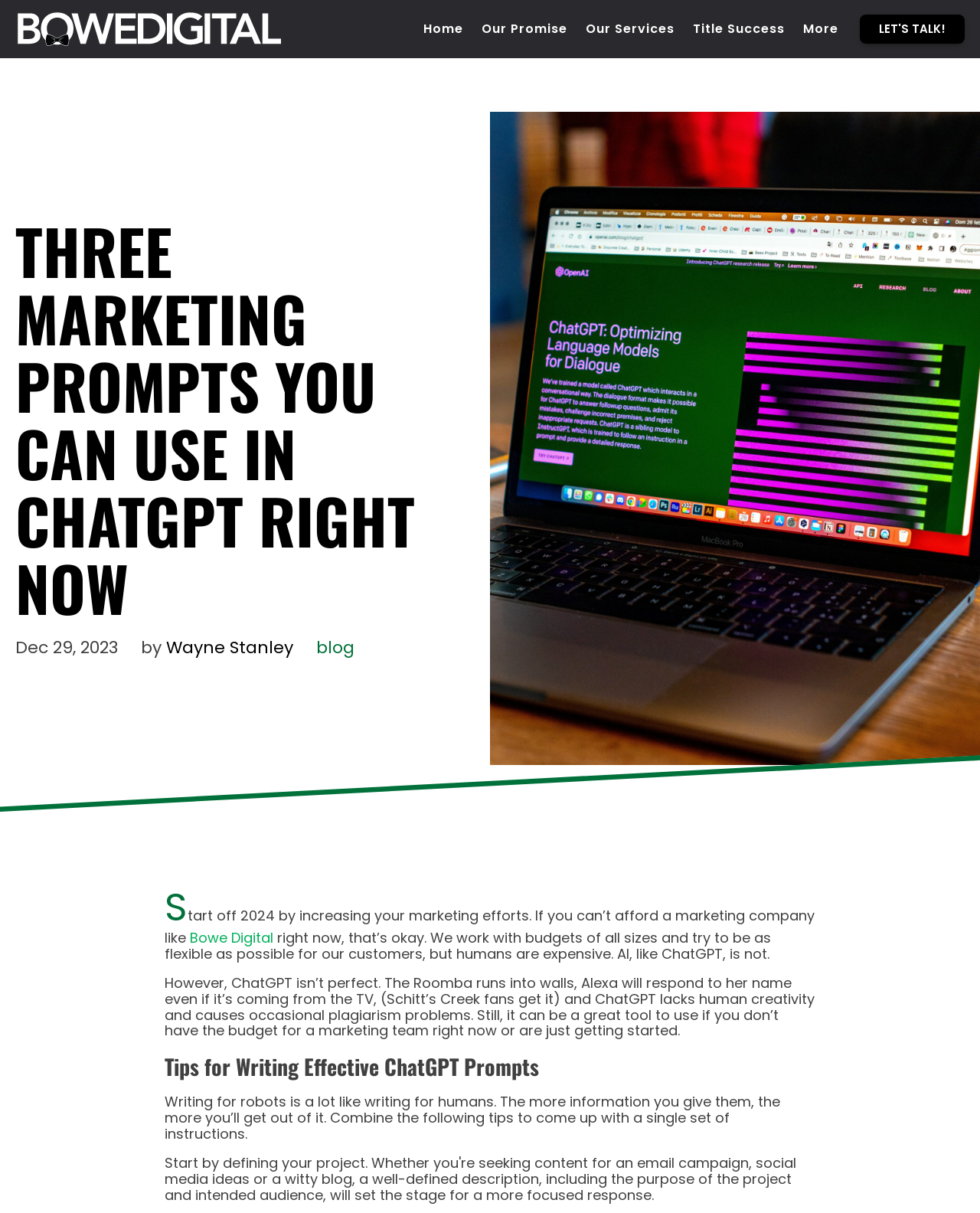Using the element description: "Home", determine the bounding box coordinates. The coordinates should be in the format [left, top, right, bottom], with values between 0 and 1.

[0.423, 0.011, 0.482, 0.037]